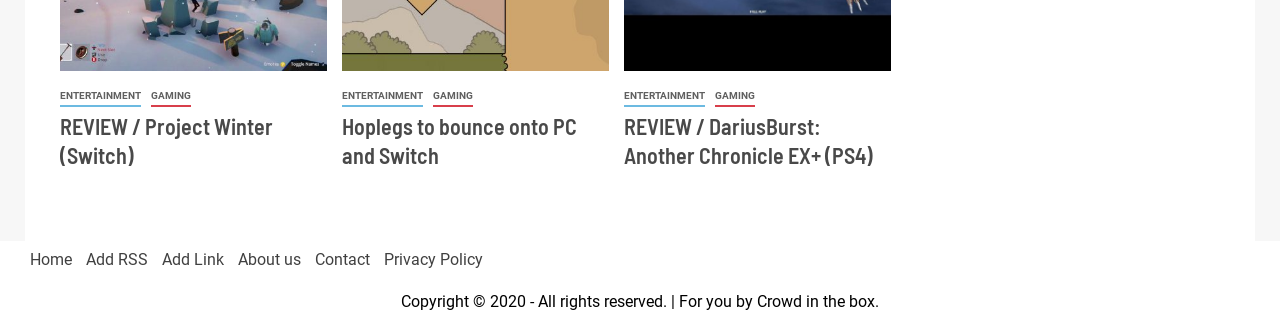What type of links are available in the footer section of the webpage?
Give a detailed explanation using the information visible in the image.

The footer section of the webpage contains links to various pages, including 'Home', 'Add RSS', 'Add Link', 'About us', 'Contact', and 'Privacy Policy', which are typical links found in the footer section of a website.